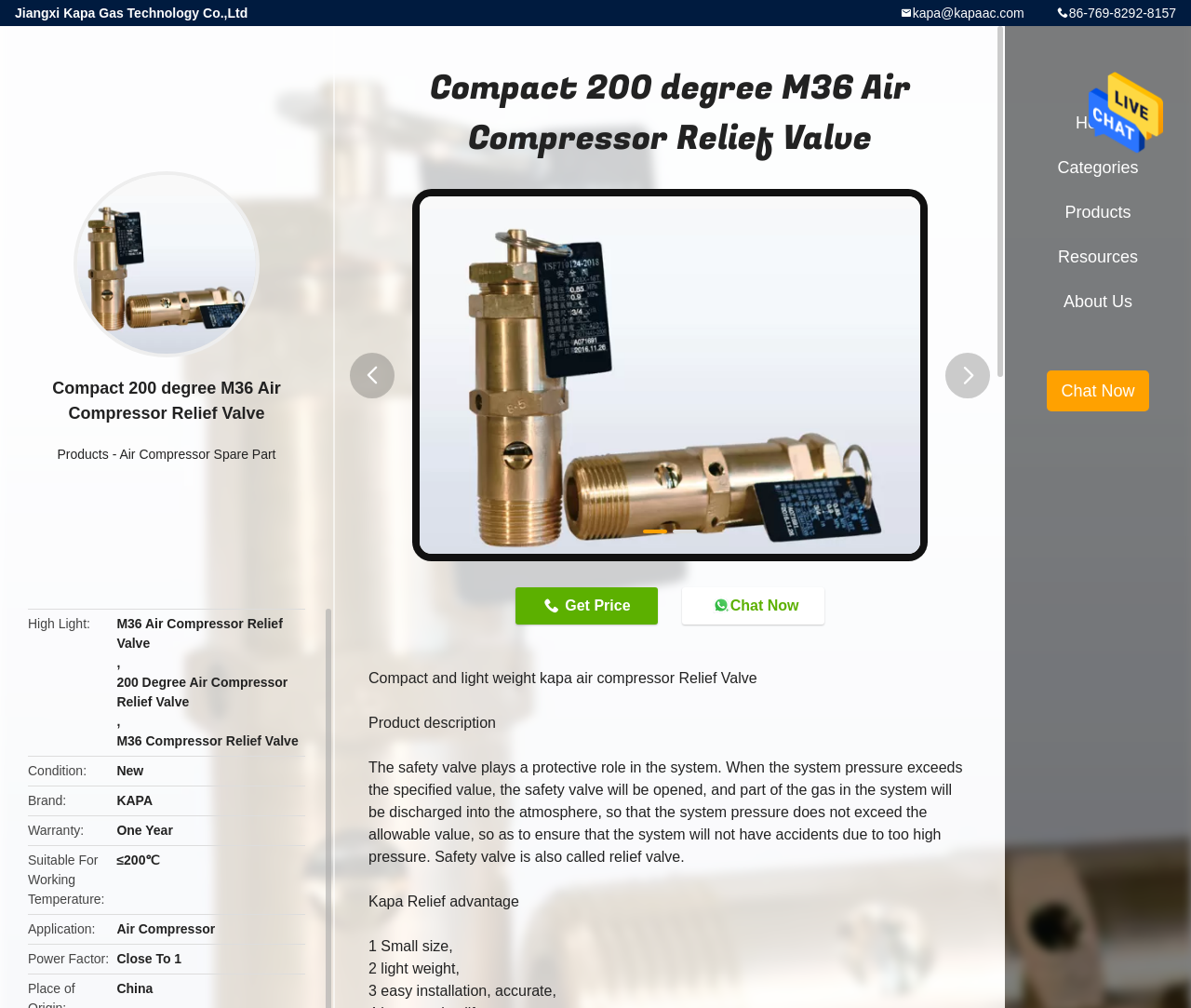Kindly determine the bounding box coordinates for the clickable area to achieve the given instruction: "View products".

[0.048, 0.443, 0.091, 0.458]